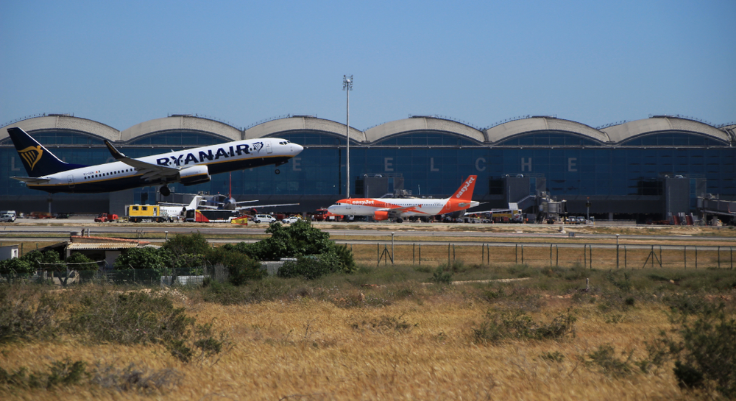Please provide a comprehensive answer to the question based on the screenshot: How many aircraft are visible?

Upon analyzing the image, I can see two aircraft: one Ryanair plane taking off and one EasyJet flight parked on the tarmac, which suggests that there are at least two aircraft visible in the scene.